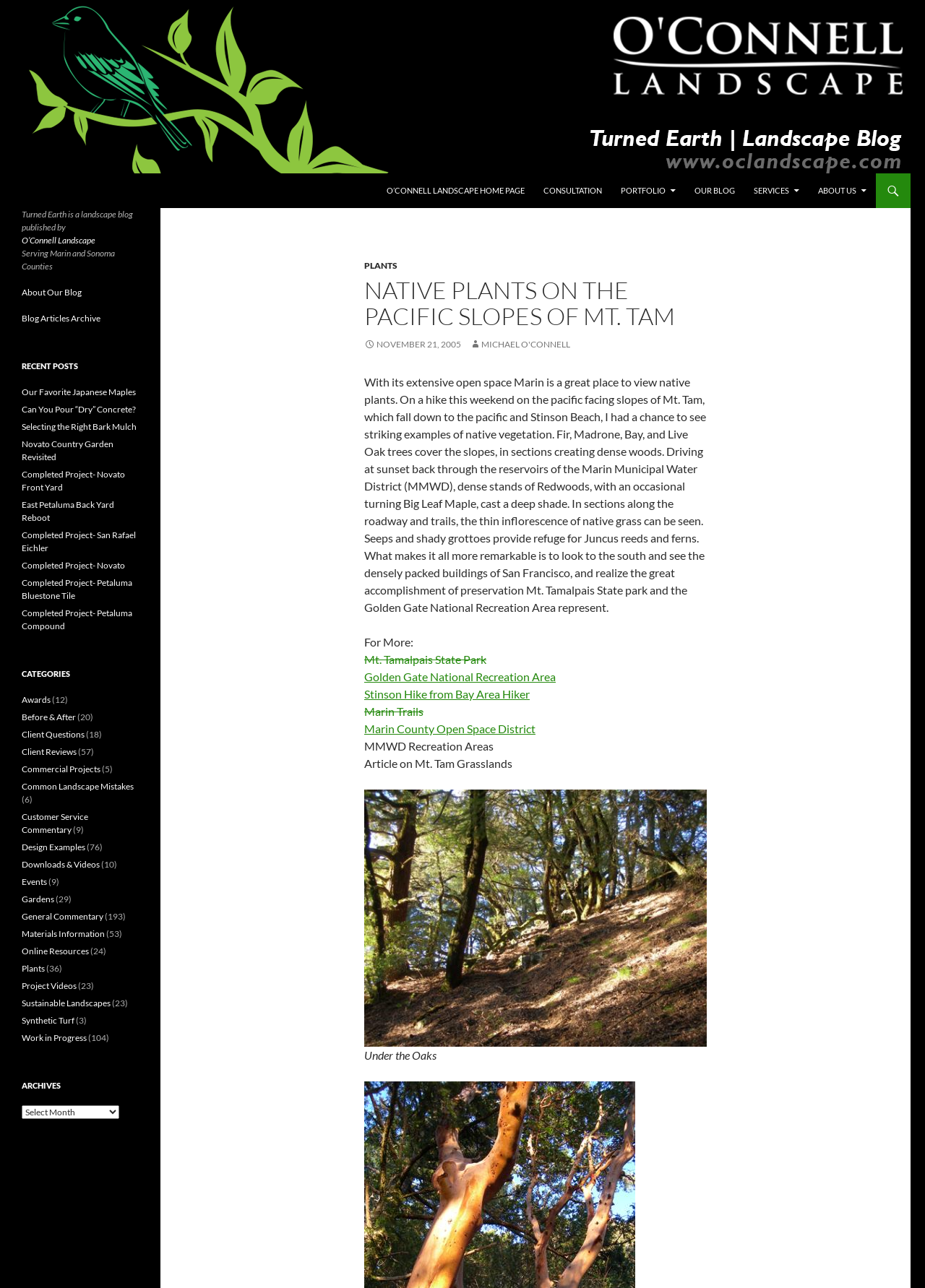Predict the bounding box of the UI element based on the description: "Novato Country Garden Revisited". The coordinates should be four float numbers between 0 and 1, formatted as [left, top, right, bottom].

[0.023, 0.34, 0.123, 0.359]